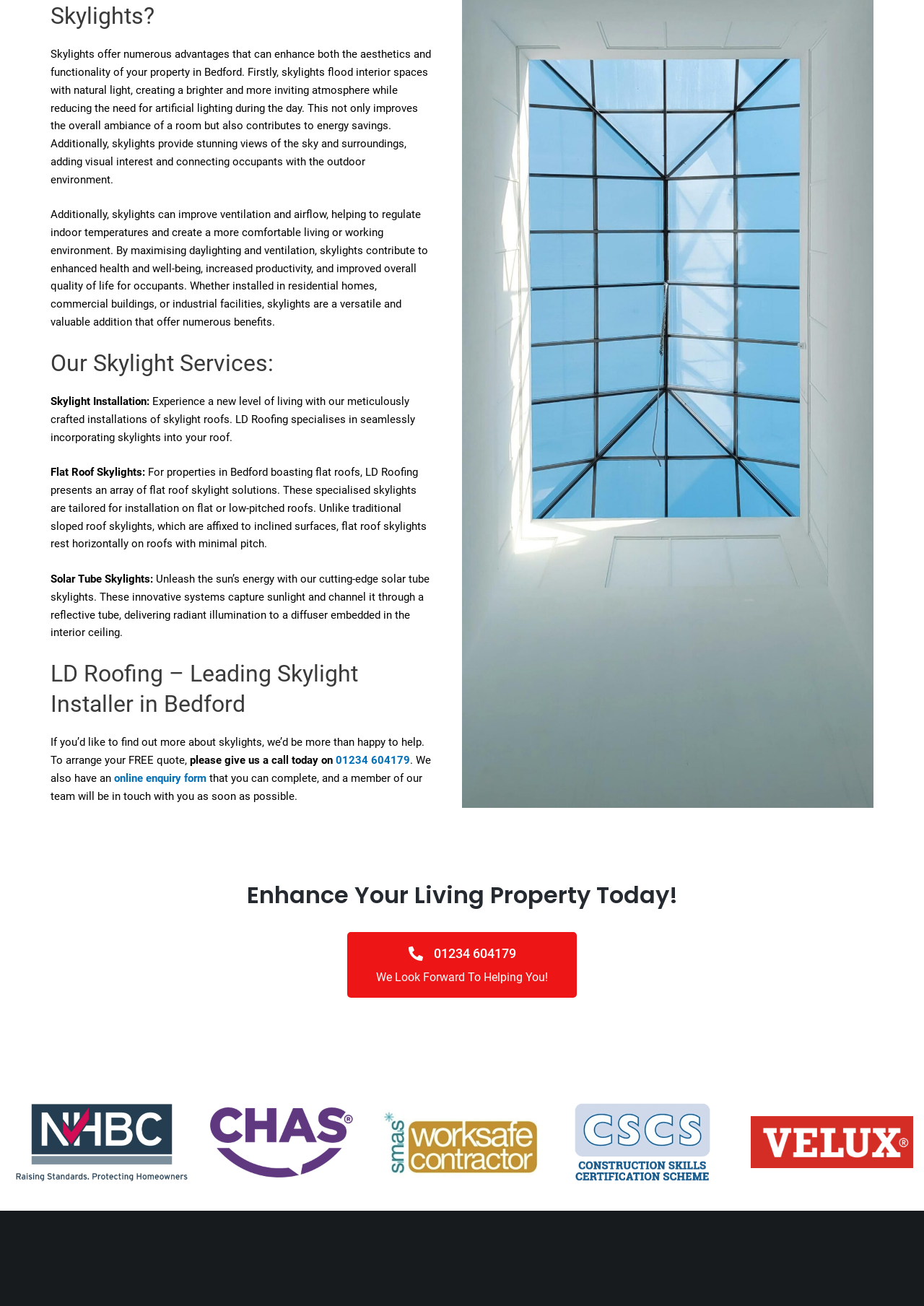What is the purpose of solar tube skylights?
Answer the question with a detailed and thorough explanation.

According to the webpage, solar tube skylights capture sunlight and channel it through a reflective tube, delivering radiant illumination to a diffuser embedded in the interior ceiling.